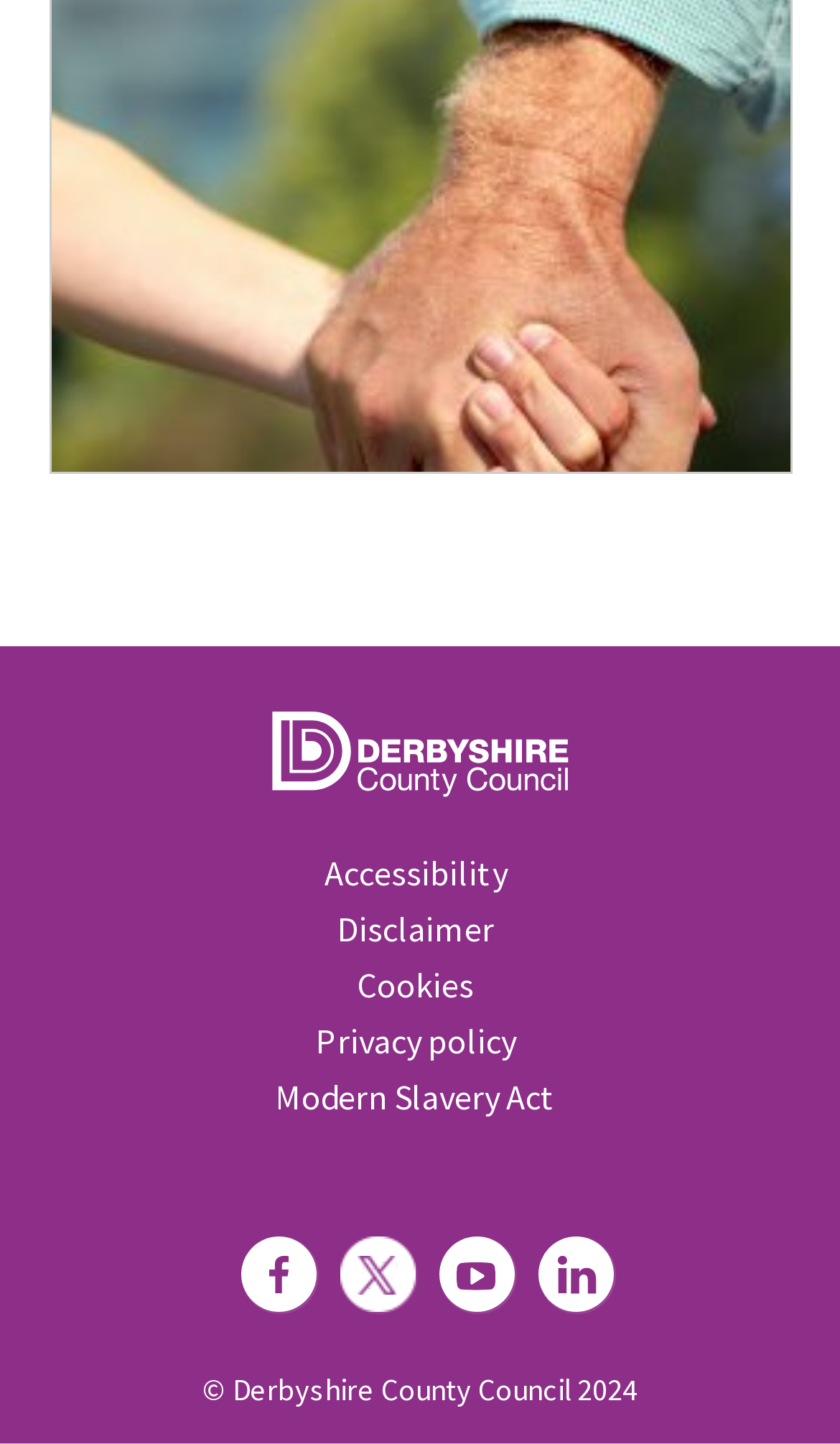Locate the bounding box coordinates of the element I should click to achieve the following instruction: "follow on Facebook".

[0.286, 0.856, 0.378, 0.91]